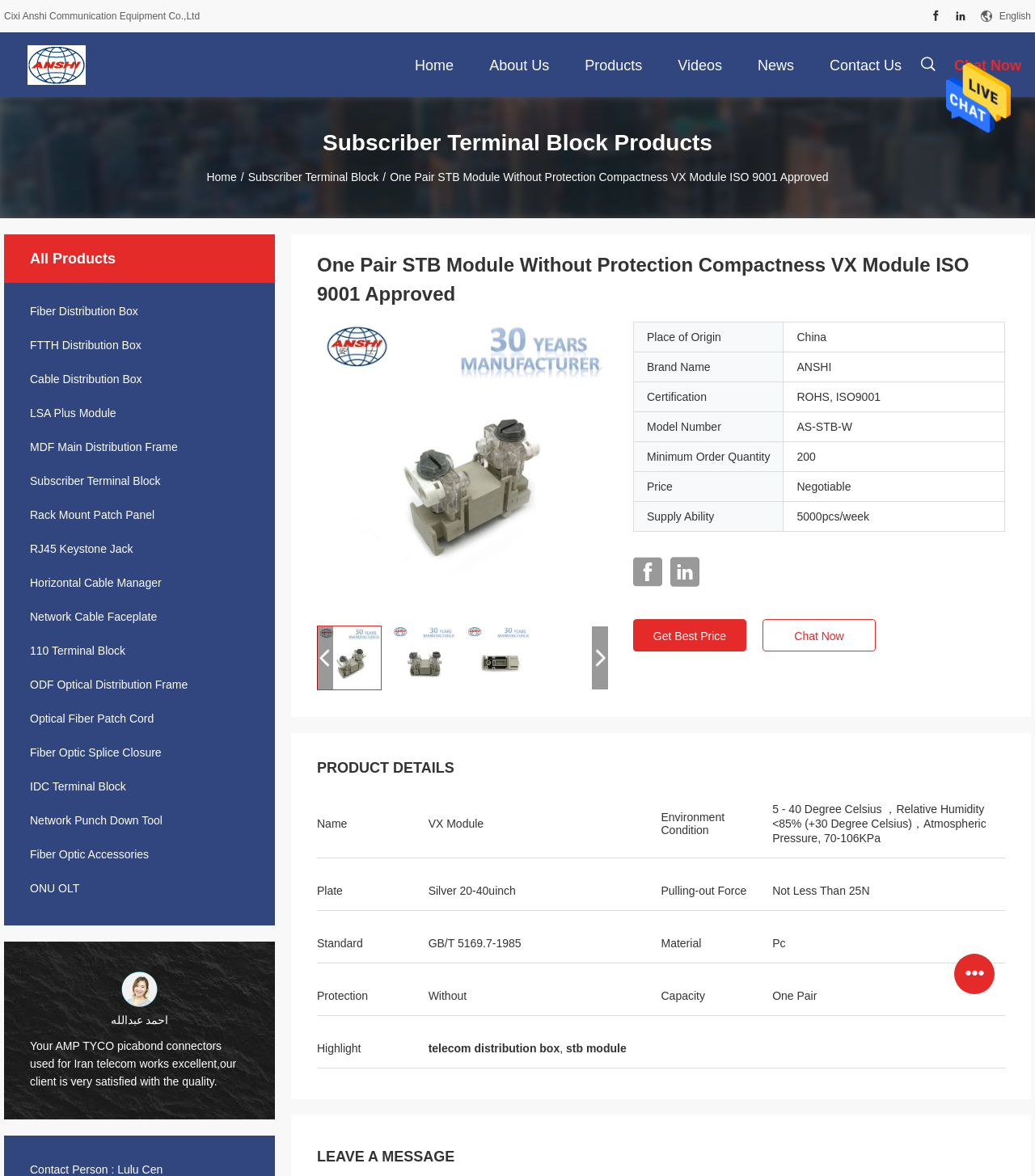Please extract the webpage's main title and generate its text content.

One Pair STB Module Without Protection Compactness VX Module ISO 9001 Approved